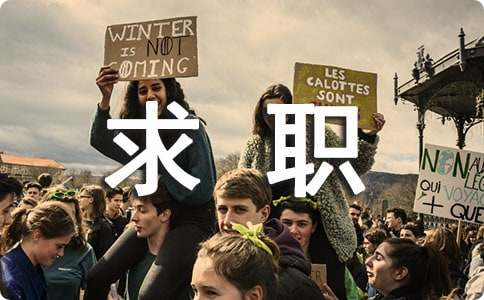Answer the following inquiry with a single word or phrase:
What is the tone of the atmosphere in the image?

Lively with a somber tone